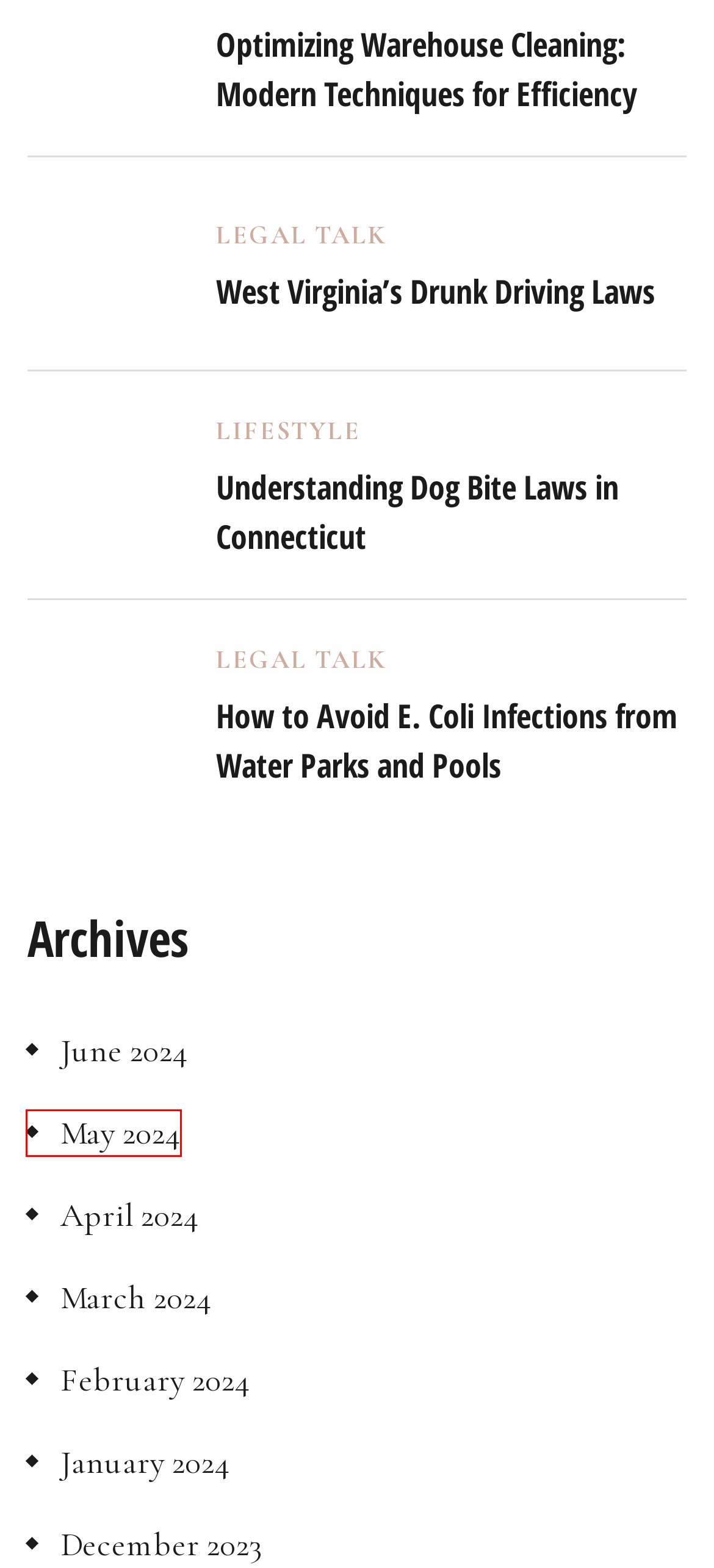You are provided with a screenshot of a webpage where a red rectangle bounding box surrounds an element. Choose the description that best matches the new webpage after clicking the element in the red bounding box. Here are the choices:
A. January 2024 - Good Things Magazine
B. Legal Talk Archives - Good Things Magazine
C. March 2024 - Good Things Magazine
D. April 2024 - Good Things Magazine
E. June 2024 - Good Things Magazine
F. December 2023 - Good Things Magazine
G. Understanding Dog Bite Laws in Connecticut - Good Things Magazine
H. May 2024 - Good Things Magazine

H